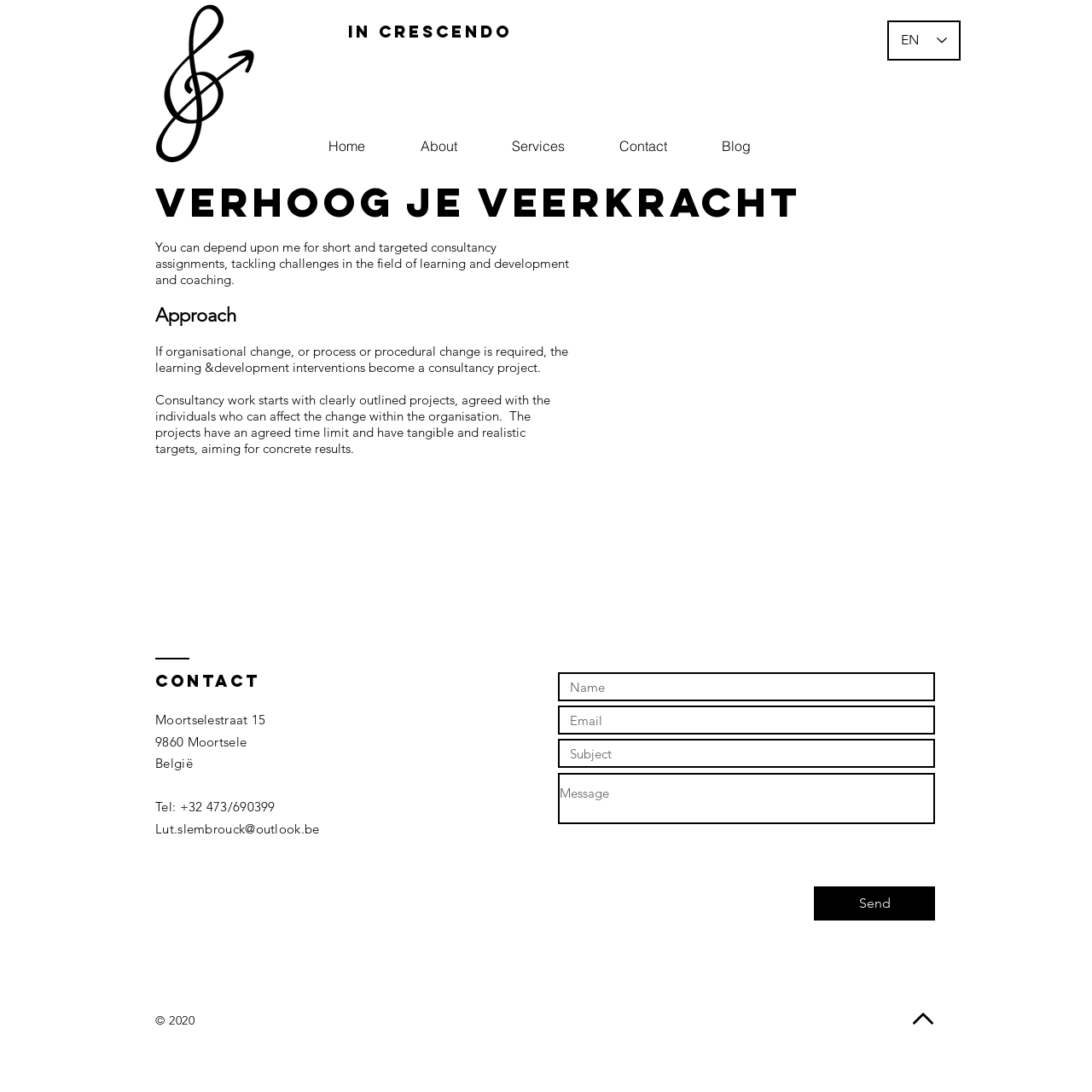Using details from the image, please answer the following question comprehensively:
What is the name of the consultancy?

The name of the consultancy can be found in the heading element 'In crescendo' which is located at the top of the webpage, and also in the link element 'In crescendo' which is a part of the navigation menu.